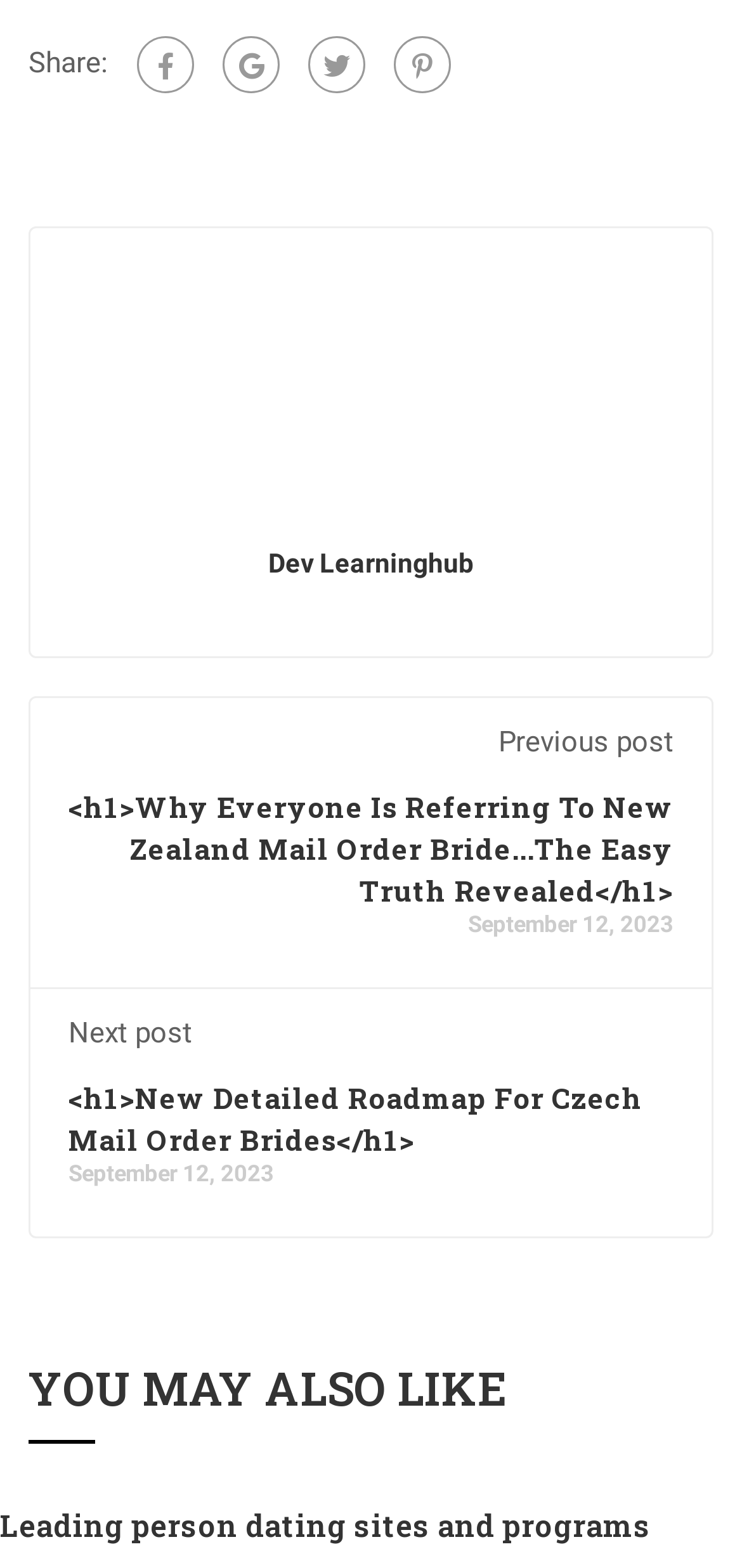Please answer the following question using a single word or phrase: 
What is the category of the recommended articles?

person dating sites and programs